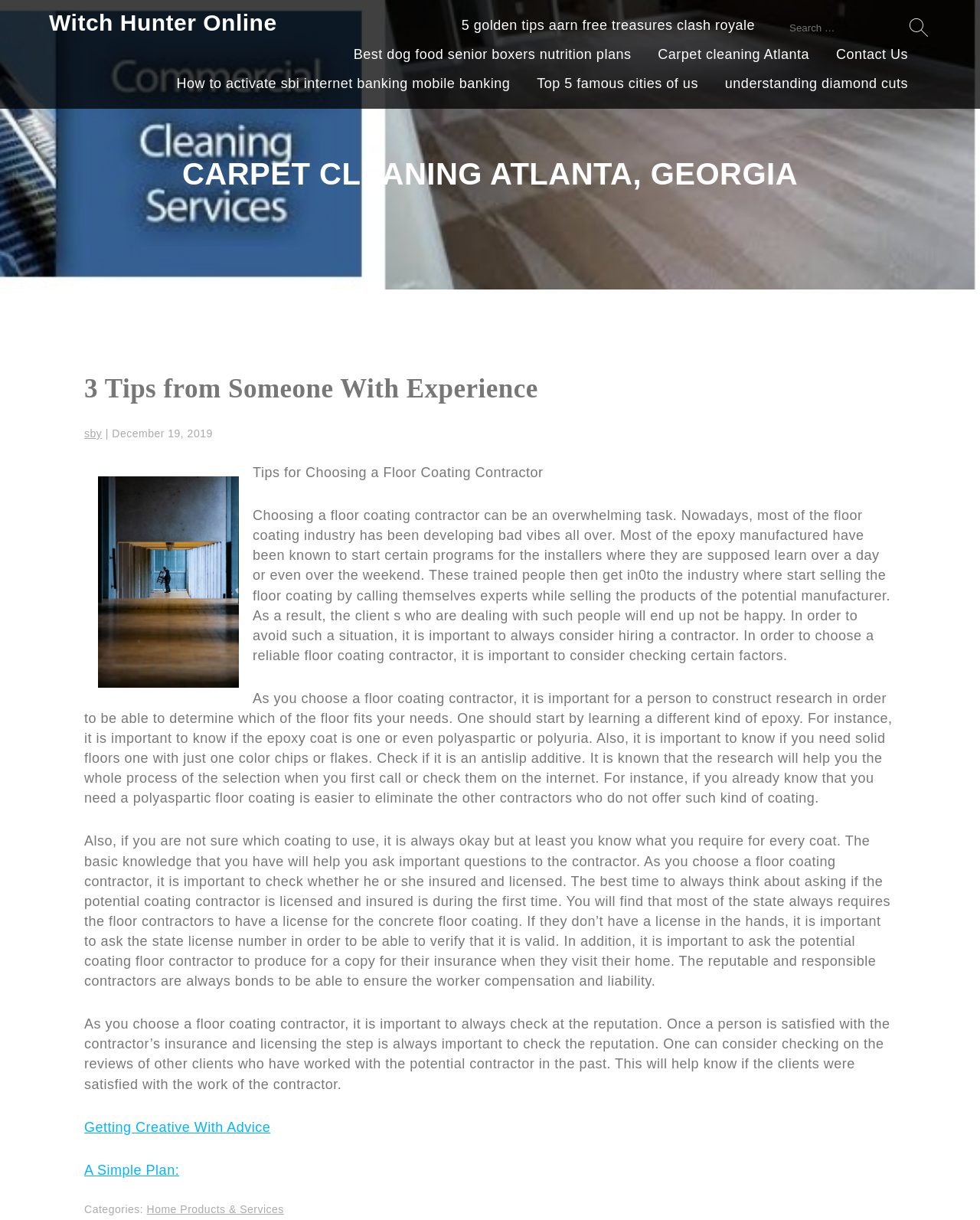Pinpoint the bounding box coordinates of the area that should be clicked to complete the following instruction: "Read the article about carpet cleaning in Atlanta". The coordinates must be given as four float numbers between 0 and 1, i.e., [left, top, right, bottom].

[0.186, 0.129, 0.814, 0.156]